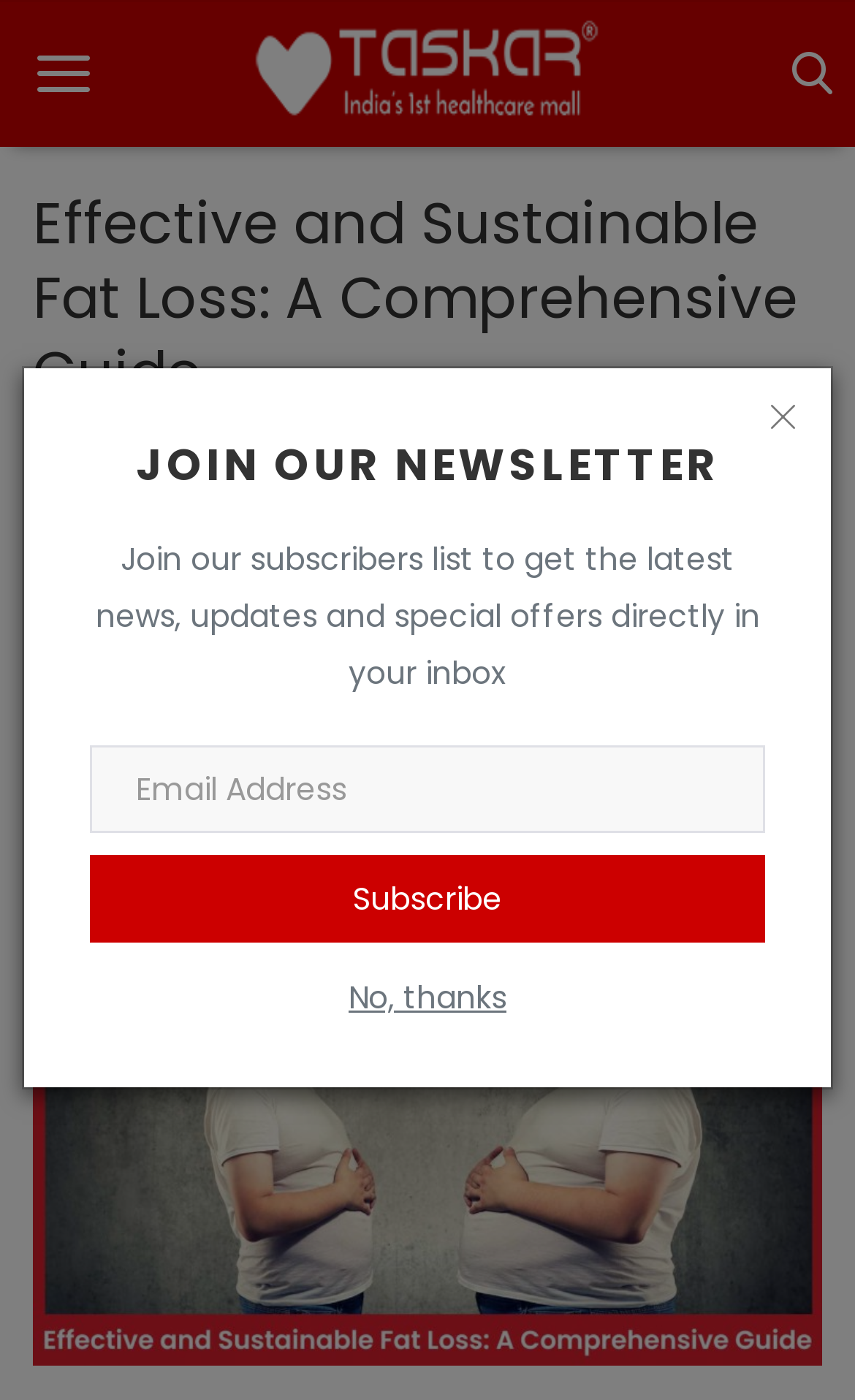Can you pinpoint the bounding box coordinates for the clickable element required for this instruction: "Subscribe to the newsletter"? The coordinates should be four float numbers between 0 and 1, i.e., [left, top, right, bottom].

[0.105, 0.61, 0.895, 0.673]